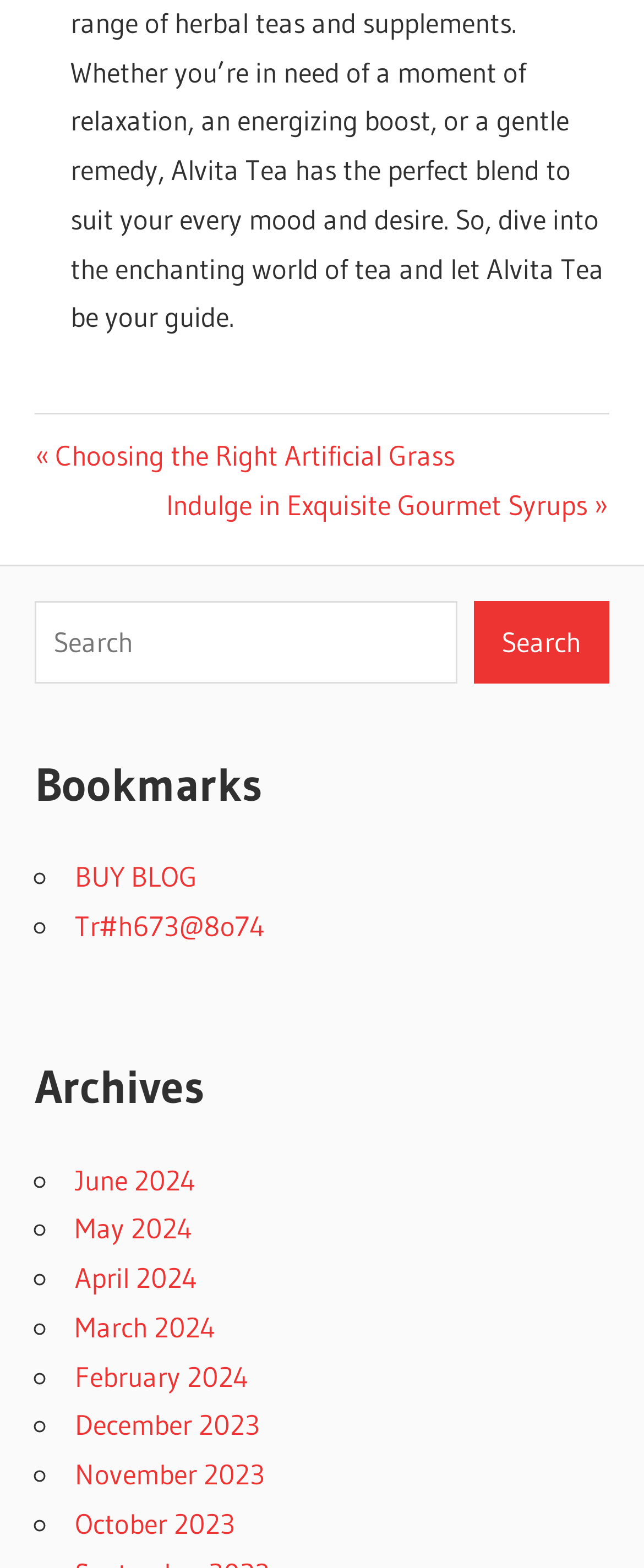Provide a short, one-word or phrase answer to the question below:
What is the function of the 'Posts' navigation?

Post navigation